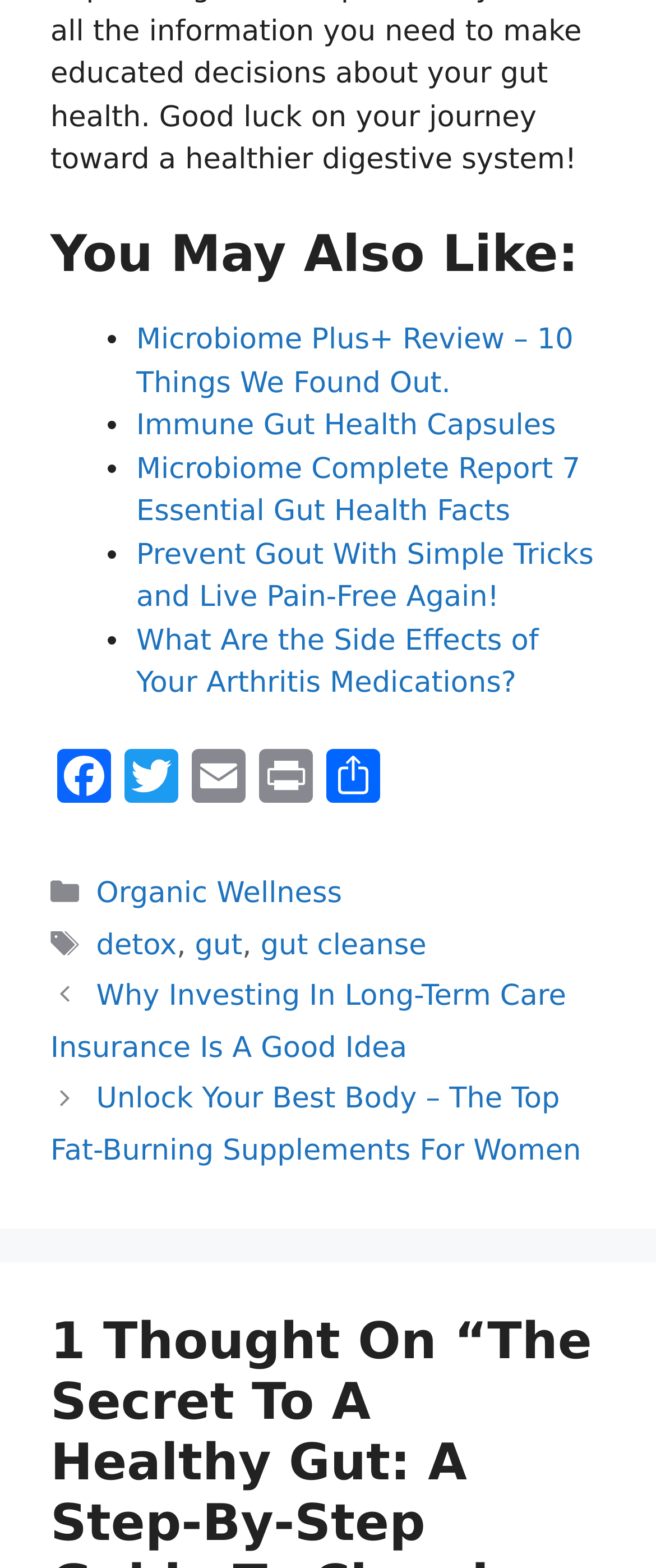How many list markers are there in the 'You May Also Like' section?
Provide a comprehensive and detailed answer to the question.

I counted the list markers in the 'You May Also Like' section, which are '•', '•', '•', and '•'. There are 4 list markers in total.